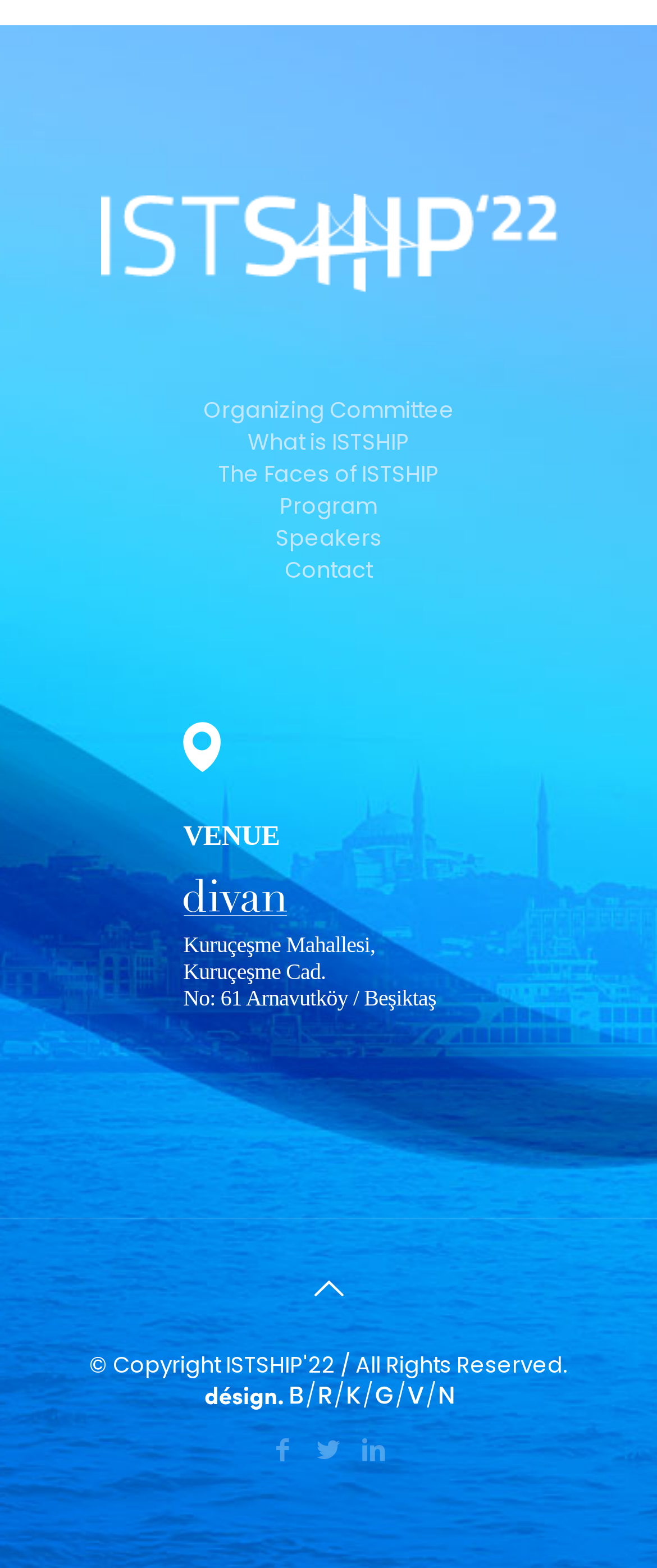Answer the question in a single word or phrase:
How many social media icons are in the footer?

3